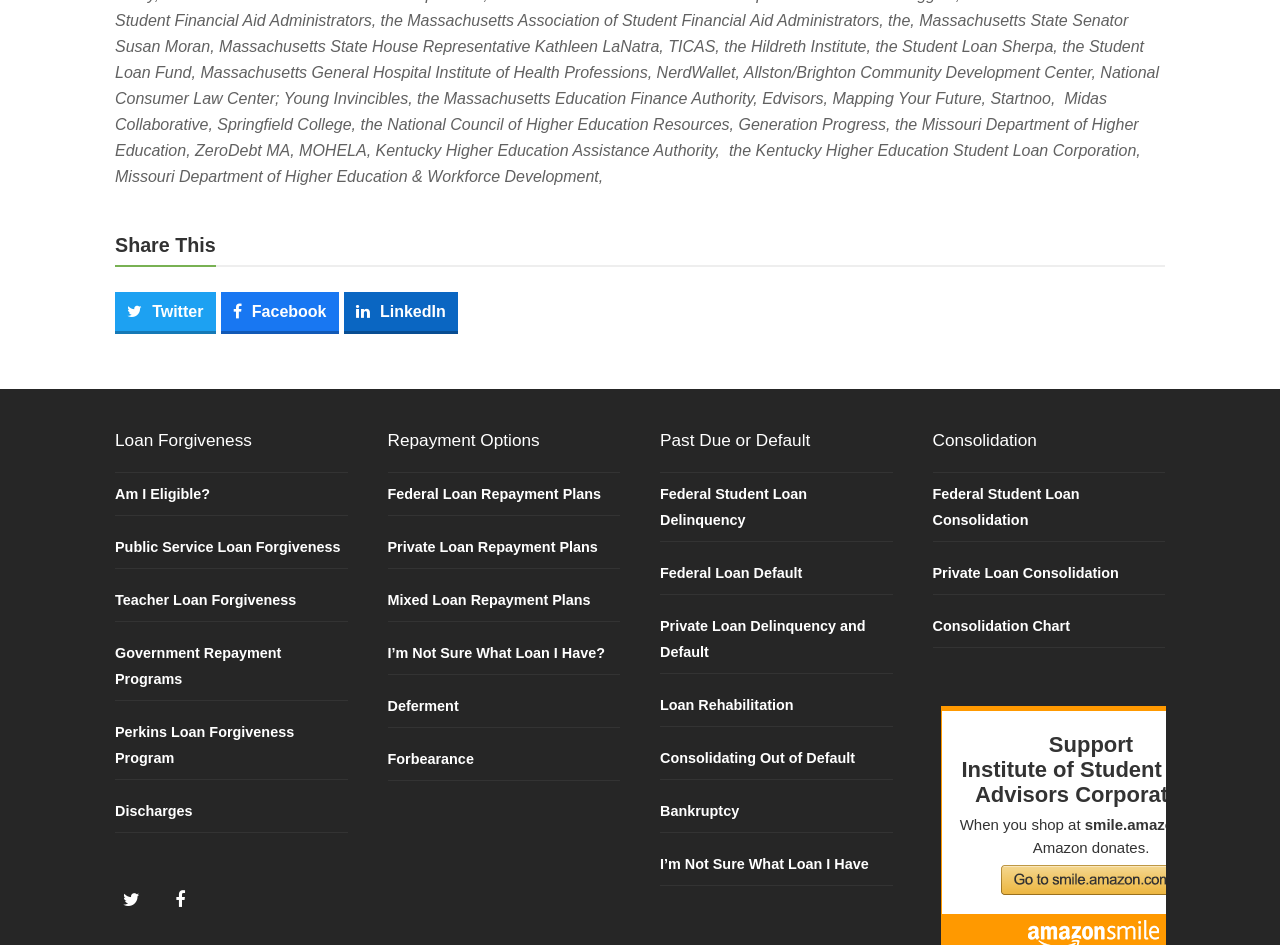Please determine the bounding box coordinates of the element to click on in order to accomplish the following task: "Explore federal loan repayment plans". Ensure the coordinates are four float numbers ranging from 0 to 1, i.e., [left, top, right, bottom].

[0.303, 0.515, 0.47, 0.532]